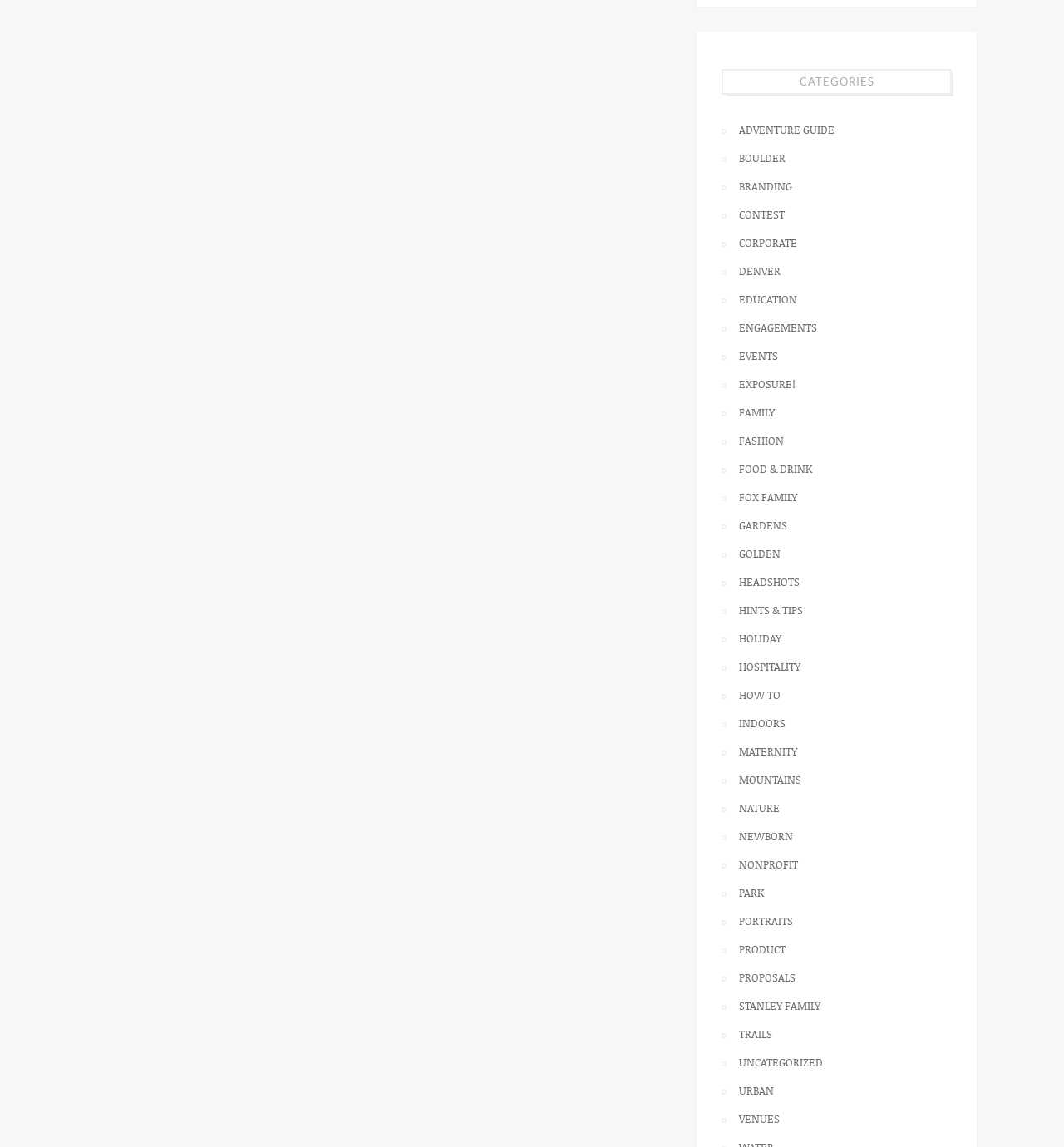Look at the image and answer the question in detail:
How many comments are on the 'Tips for Taking Winter Engagement Photos'?

I looked at the comment count associated with the 'Tips for Taking Winter Engagement Photos' and found that it has 1 comment.